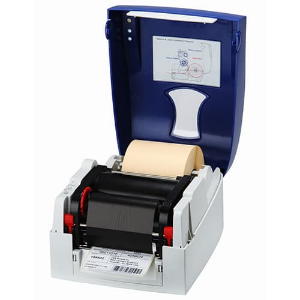Create an exhaustive description of the image.

The image showcases a Micra label printer displayed in an open position, revealing its inner components. The printer is designed for efficiency, featuring a roll of label material ready for use. The compact style is highlighted by its clean white and deep blue casing. An instruction panel inside the lid offers guidance for users, ensuring ease of operation. This printer is particularly notable for its ability to handle large label rolls up to 127 mm (5 inches) and ribbons with a length of 300 meters, maximizing productivity by reducing downtime for material changes. The image effectively illustrates the printer's features while emphasizing its user-friendly design.